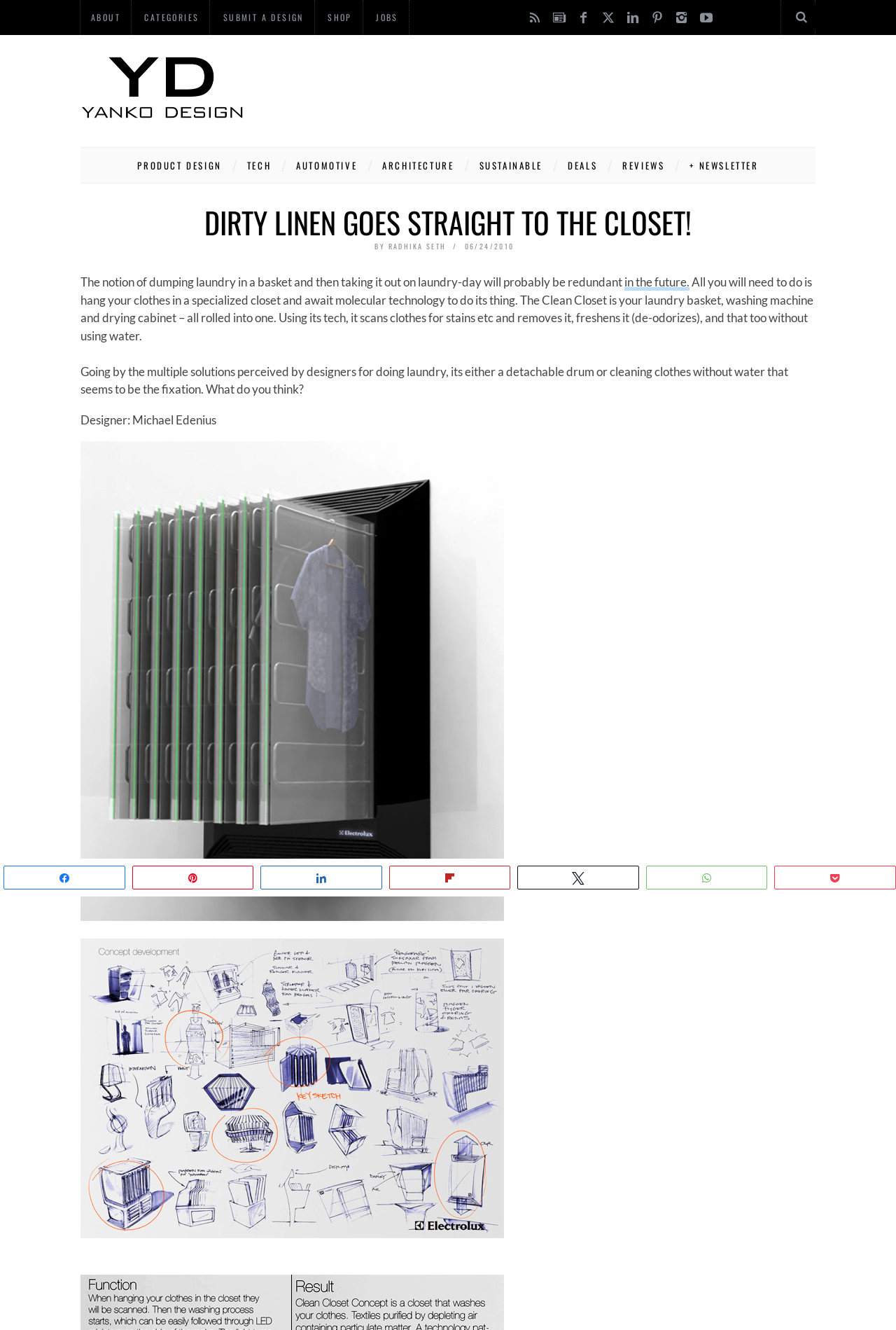Explain the webpage's design and content in an elaborate manner.

This webpage is about a design concept called "Dirty Linen Goes Straight To The Closet!" by Yanko Design. At the top, there is a search bar with a magnifying glass icon and a "SEARCH" label. To the right of the search bar, there are several social media icons. Below the search bar, there is a navigation menu with links to "ABOUT", "CATEGORIES", "SUBMIT A DESIGN", "SHOP", "JOBS", and "Yanko Design - Modern Industrial Design News". 

On the left side of the page, there is a vertical menu with links to various categories such as "PRODUCT DESIGN", "TECH", "AUTOMOTIVE", "ARCHITECTURE", "SUSTAINABLE", "DEALS", "REVIEWS", and "+ NEWSLETTER". 

The main content of the page is an article about a laundry concept called "The Clean Closet" designed by Michael Edenius. The article is titled "DIRTY LINEN GOES STRAIGHT TO THE CLOSET!" and has a subtitle "BY RADHIKA SETH" with a date "06/24/2010". The article describes the concept of the Clean Closet, which is a specialized closet that can scan clothes for stains, remove them, freshen them, and dry them without using water. 

There are two images on the page, one showing the Clean Closet concept and the other showing a detailed view of the closet. At the bottom of the page, there are social media sharing links.